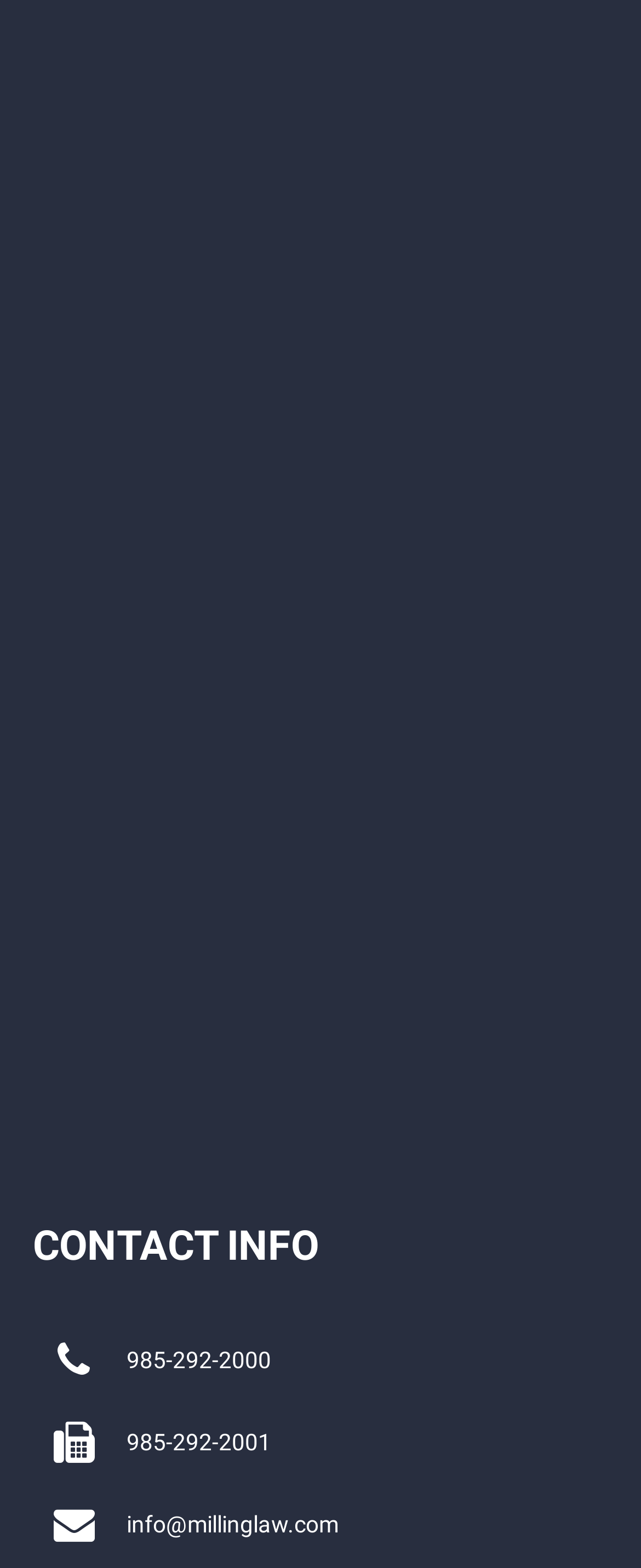Please specify the bounding box coordinates of the element that should be clicked to execute the given instruction: 'Learn about the law firm'. Ensure the coordinates are four float numbers between 0 and 1, expressed as [left, top, right, bottom].

[0.051, 0.1, 0.938, 0.247]